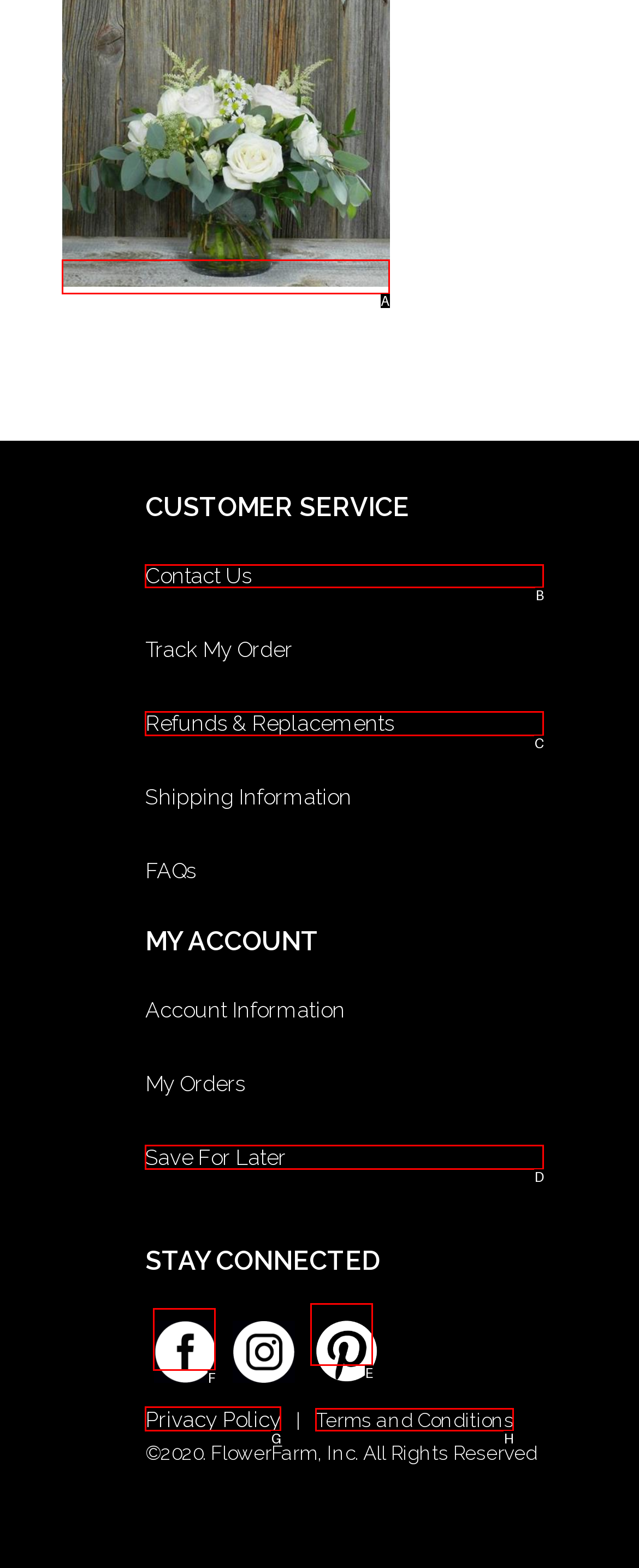Determine which option you need to click to execute the following task: Contact customer service. Provide your answer as a single letter.

B